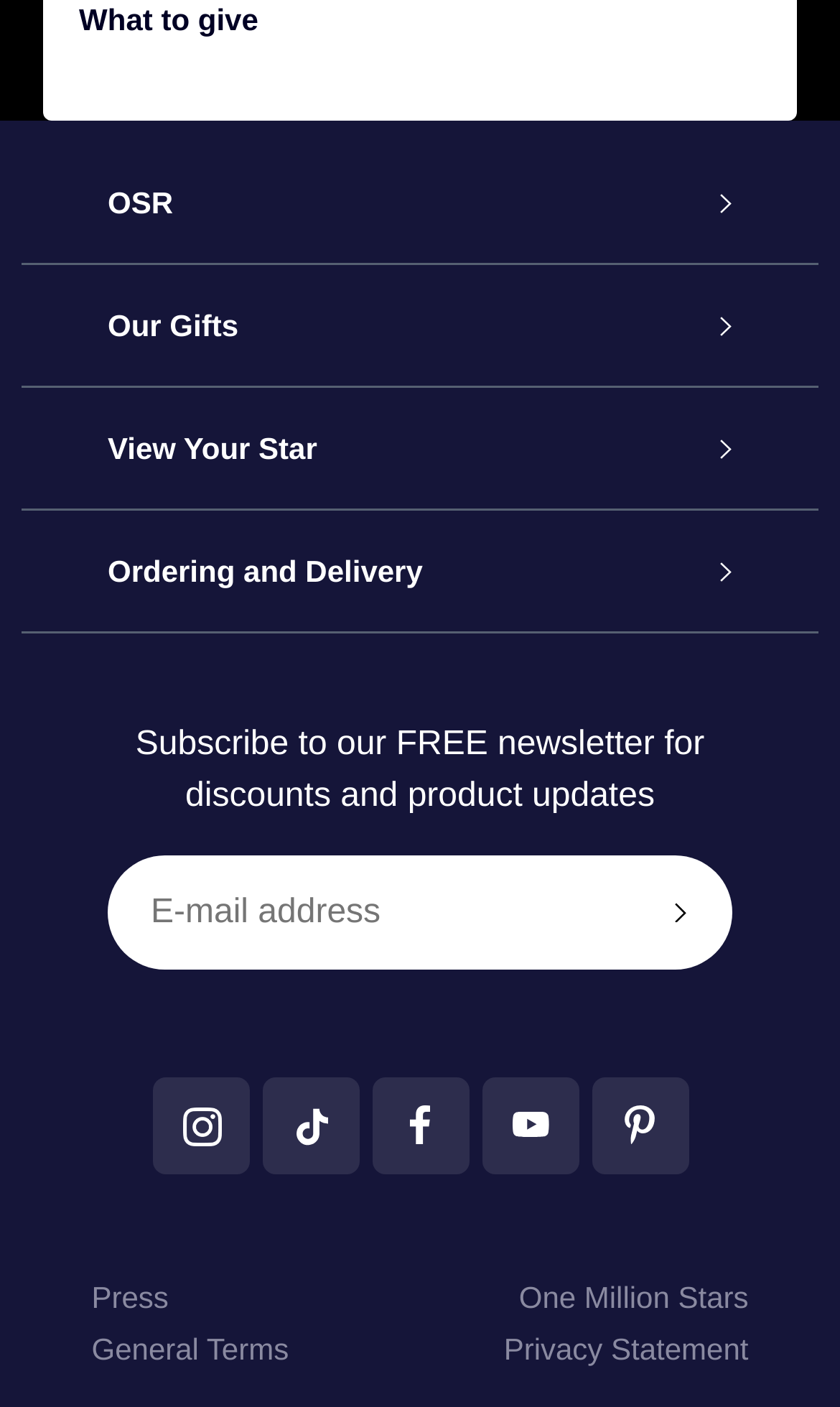How can I subscribe to the newsletter?
Offer a detailed and exhaustive answer to the question.

I found a static text that says 'Subscribe to our FREE newsletter for discounts and product updates' and a textbox labeled 'E-mail address' with a 'Subscribe to newsletter' button next to it, which indicates that I need to enter my email address and click the subscribe button to subscribe to the newsletter.